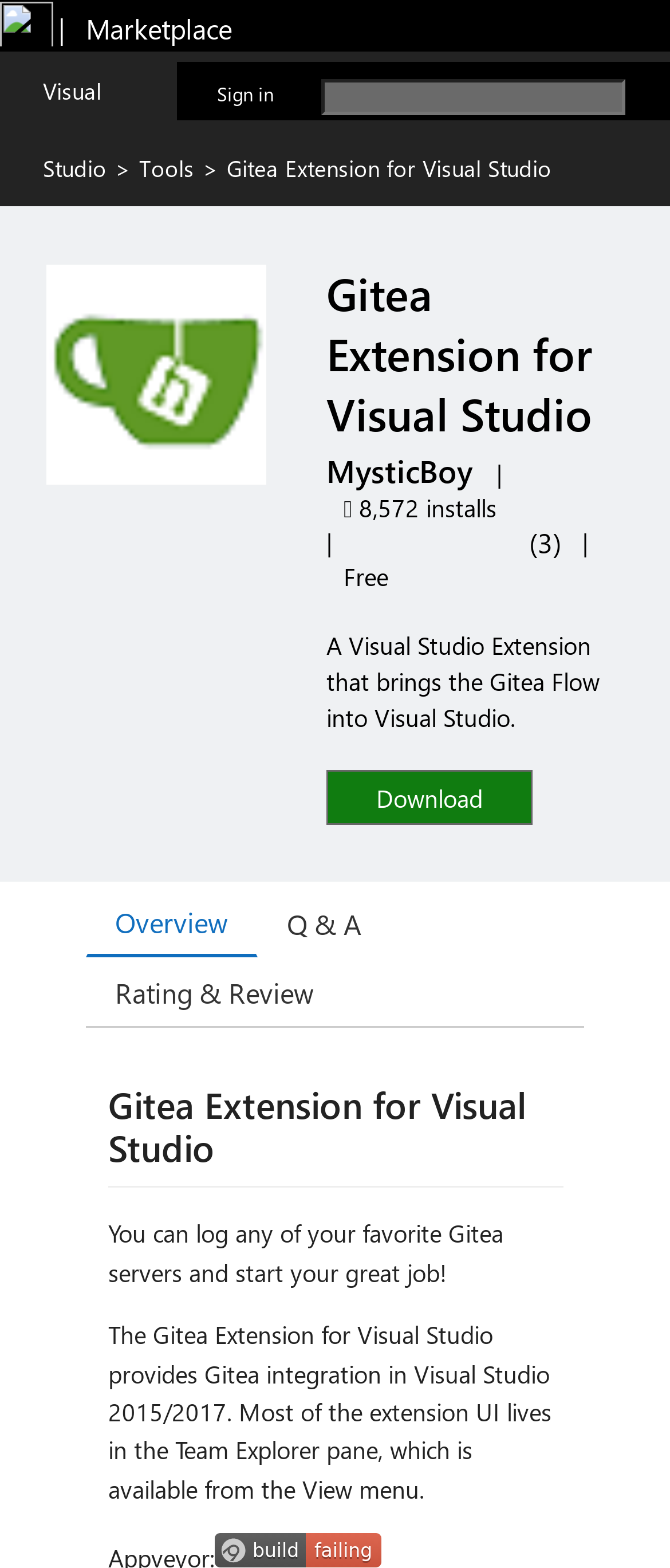Predict the bounding box coordinates of the UI element that matches this description: "Rating & Review". The coordinates should be in the format [left, top, right, bottom] with each value between 0 and 1.

[0.128, 0.611, 0.513, 0.654]